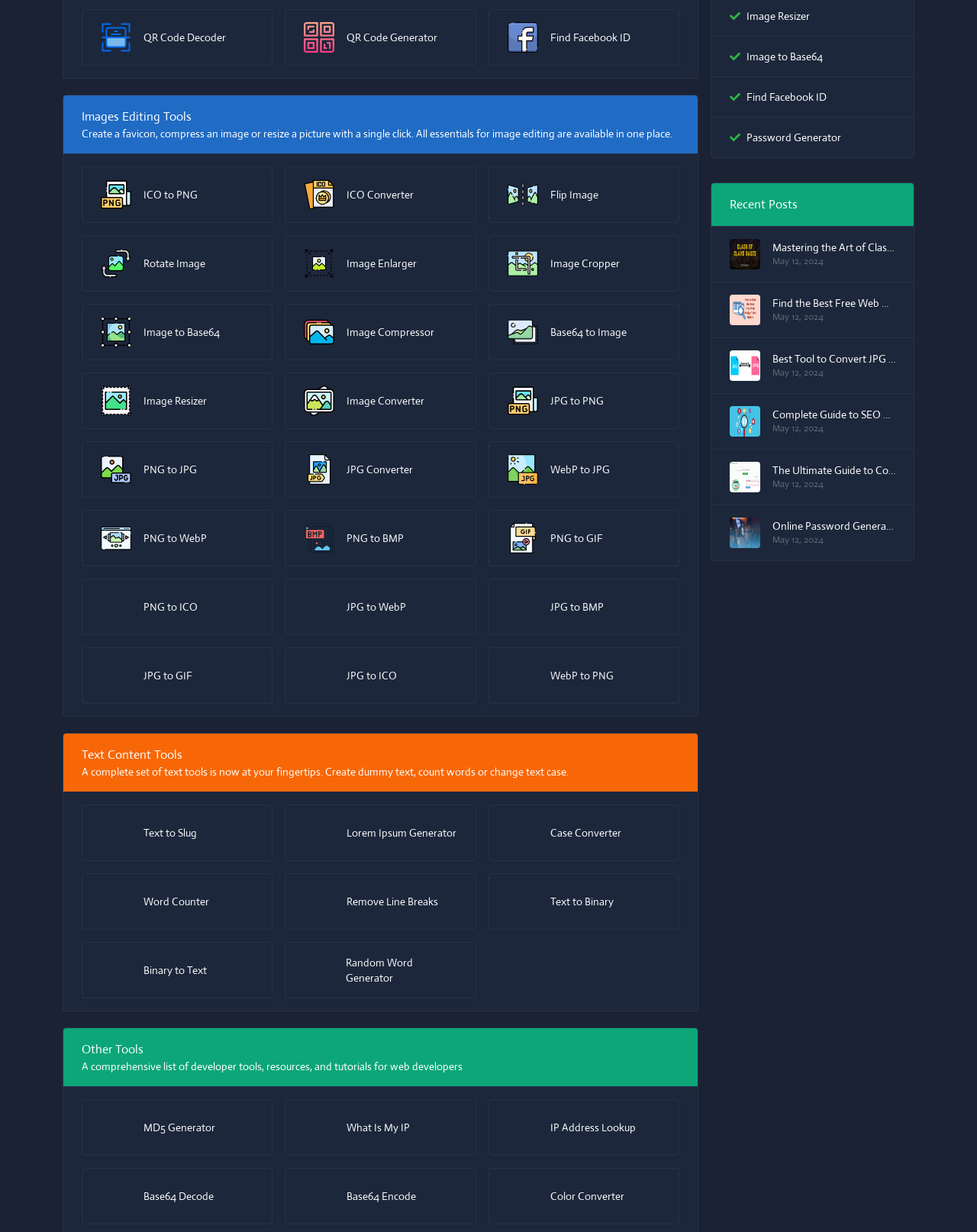What is the purpose of the 'Text to Slug' tool? Based on the screenshot, please respond with a single word or phrase.

Convert text to slug